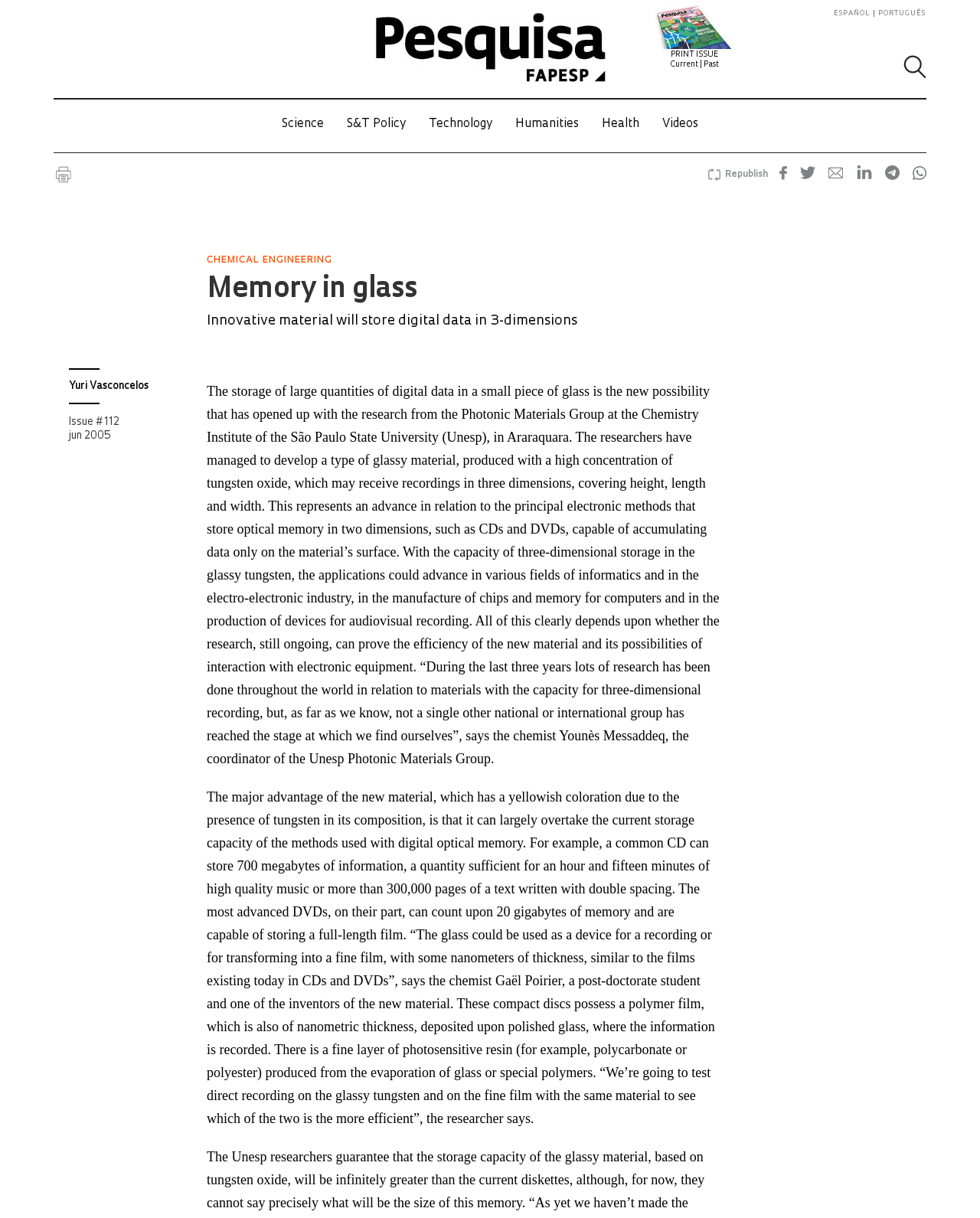What is the research about?
Can you offer a detailed and complete answer to this question?

The research is about storing large quantities of digital data in a small piece of glass, which is a new possibility that has opened up with the research from the Photonic Materials Group at the Chemistry Institute of the São Paulo State University (Unesp), in Araraquara.